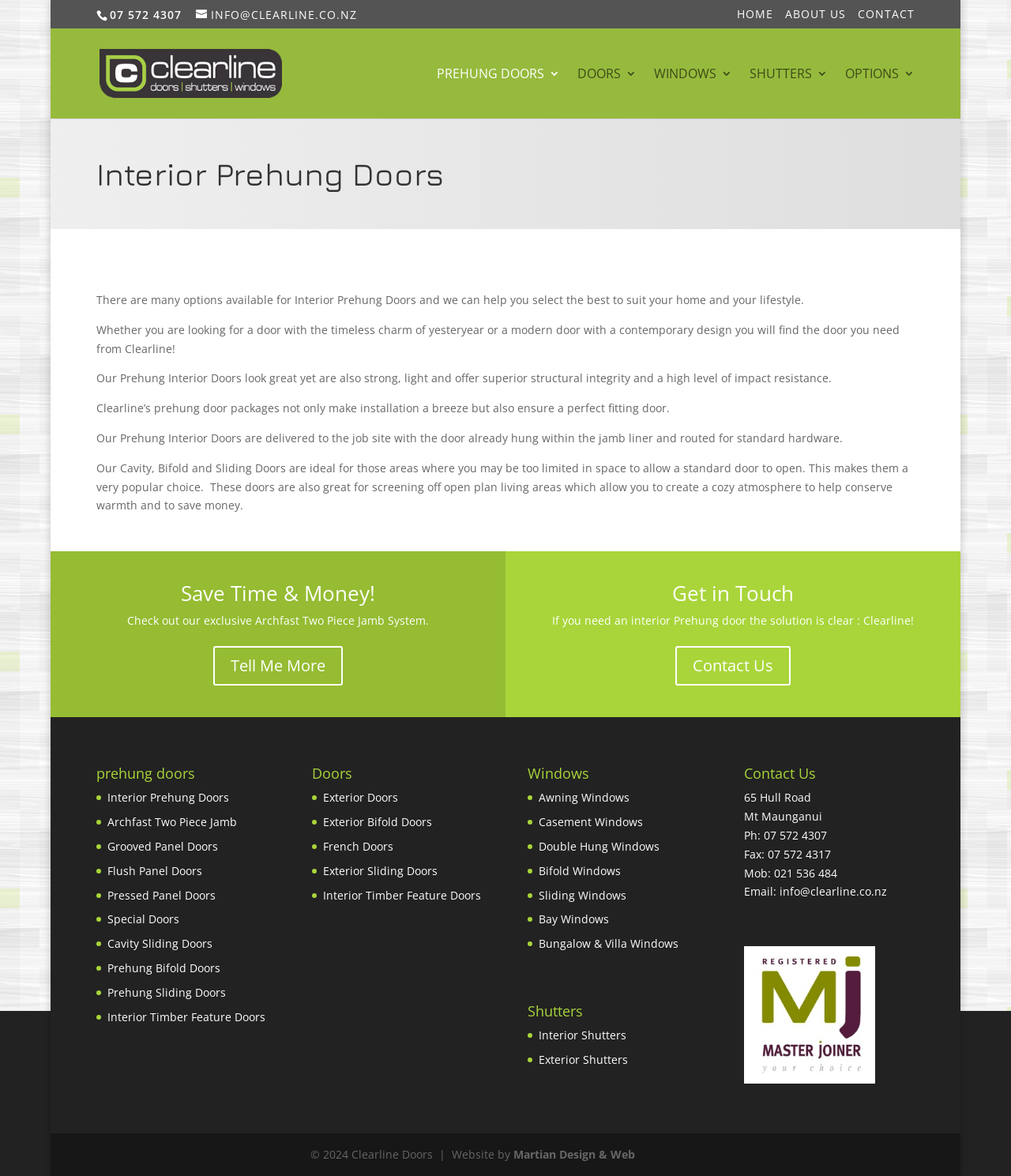Could you identify the text that serves as the heading for this webpage?

Interior Prehung Doors